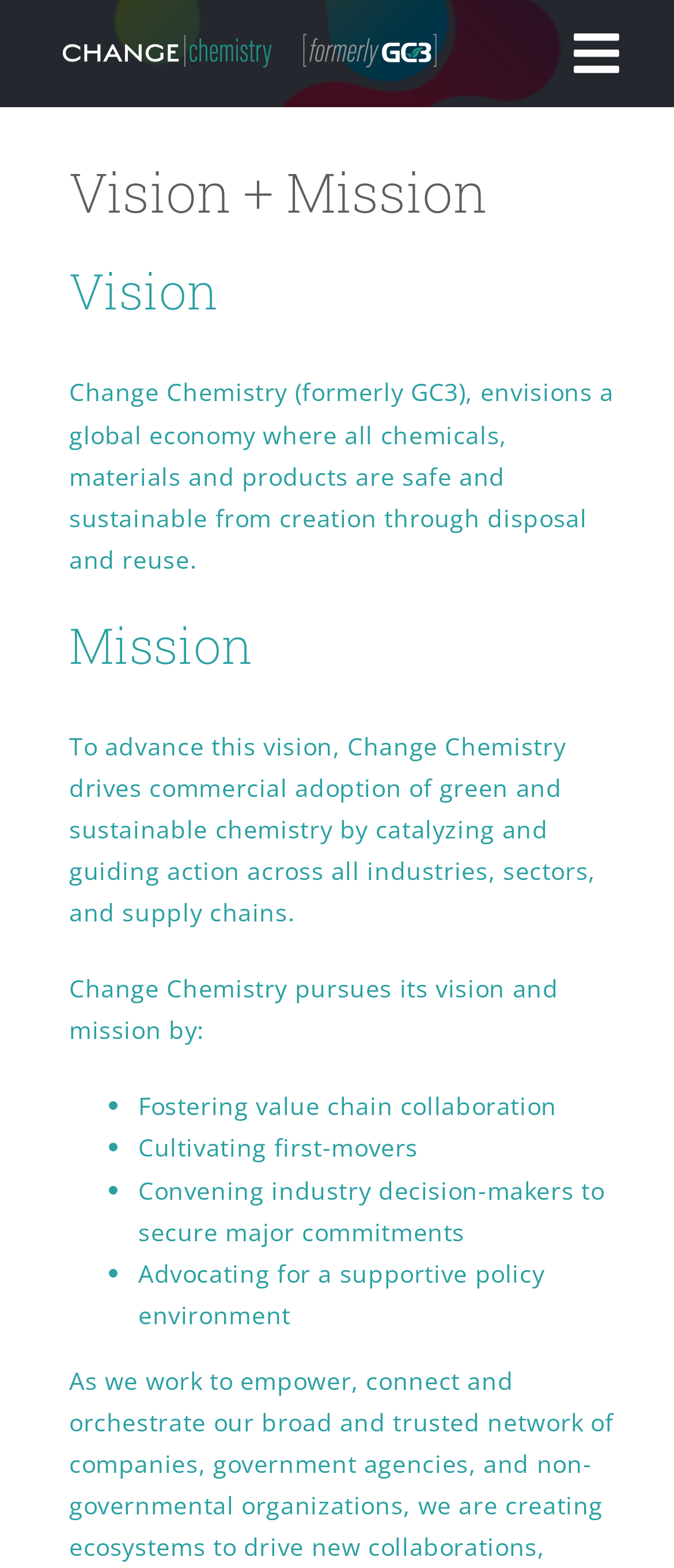Find the headline of the webpage and generate its text content.

Vision + Mission